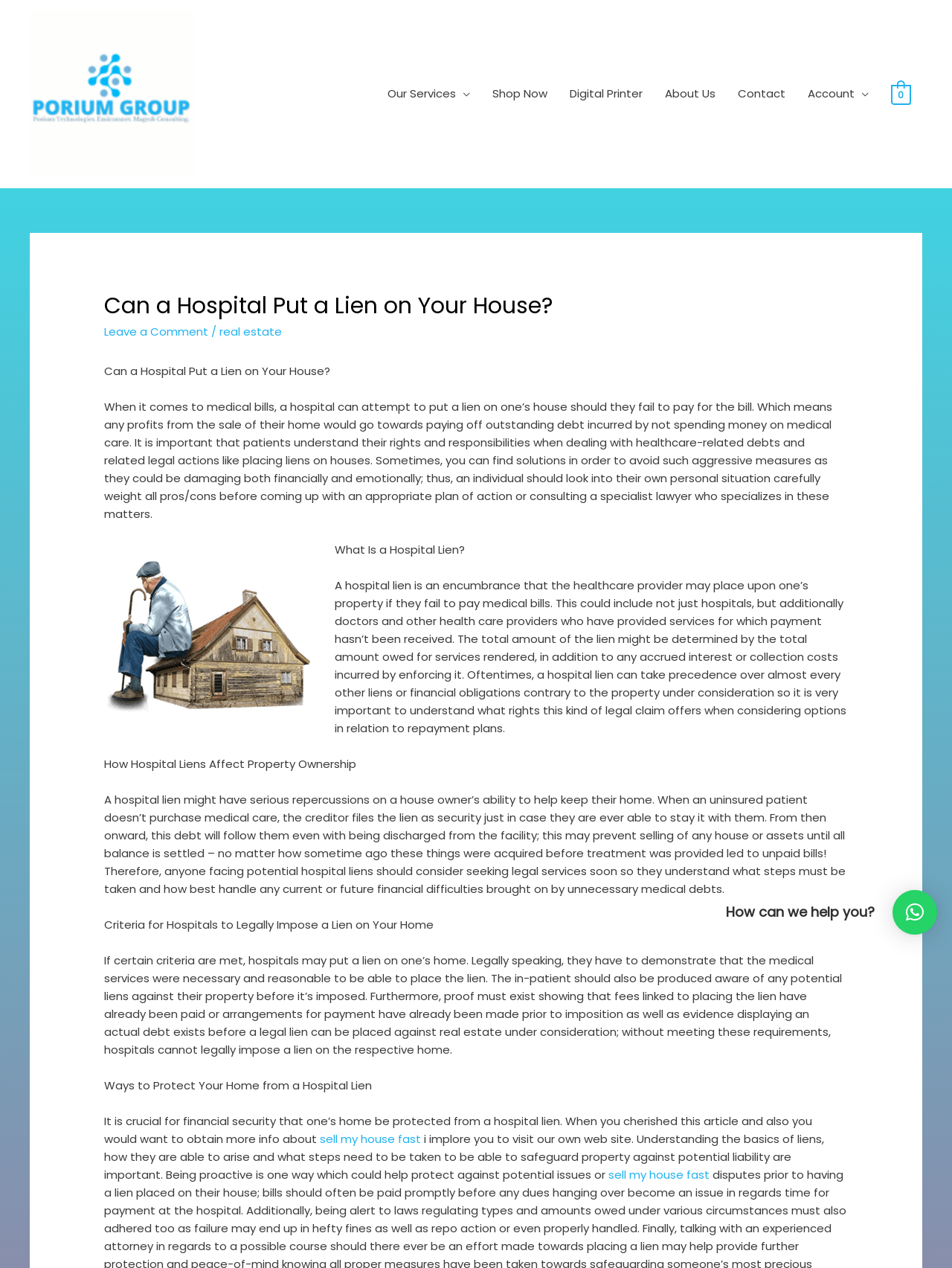Specify the bounding box coordinates of the area to click in order to follow the given instruction: "Click on the 'Our Services' link."

[0.395, 0.057, 0.505, 0.092]